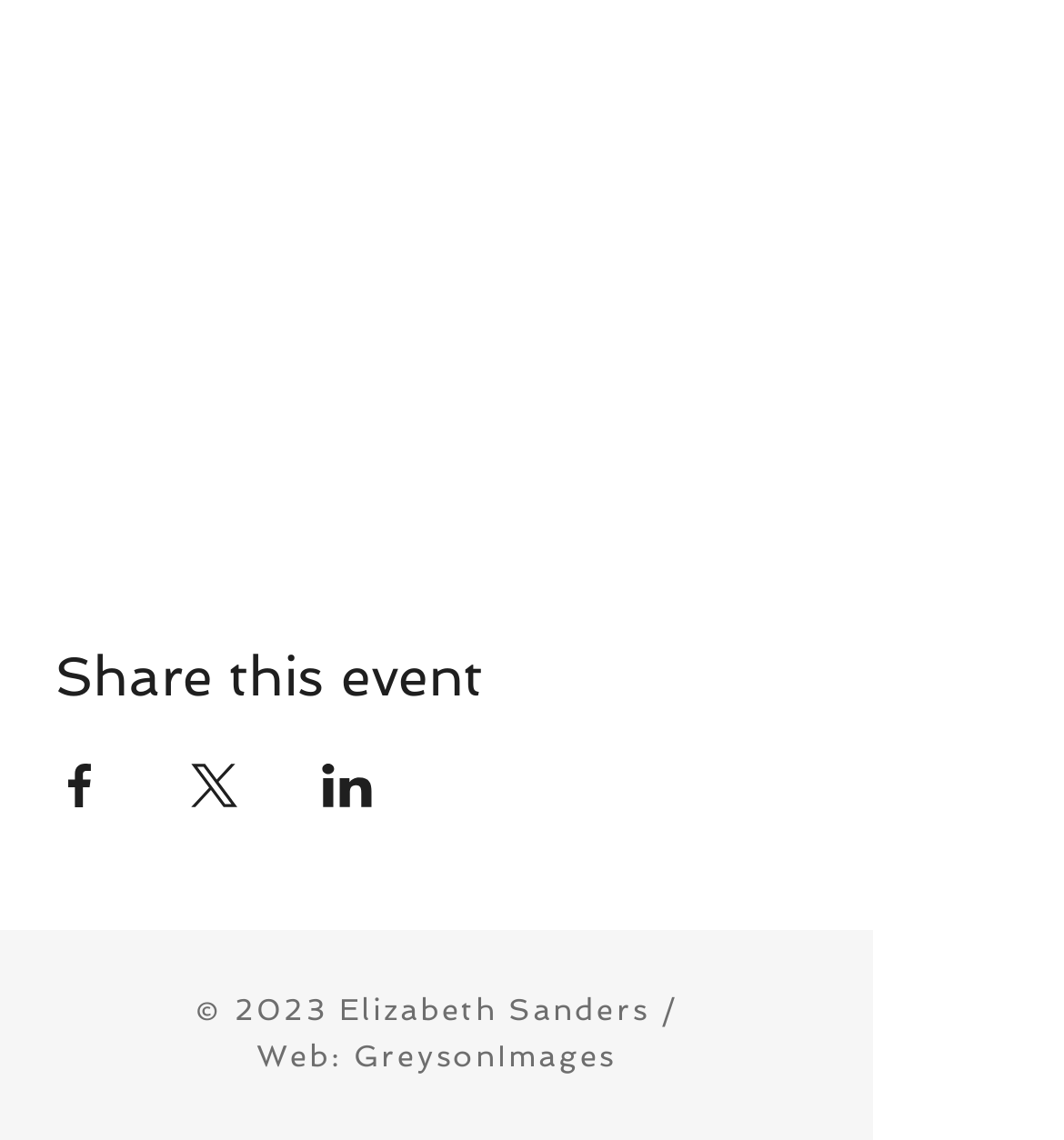What is the name of the website that designed the webpage?
Using the image, elaborate on the answer with as much detail as possible.

The footer of the webpage contains a link element with the text 'GreysonImages', which is the name of the website that designed the webpage.